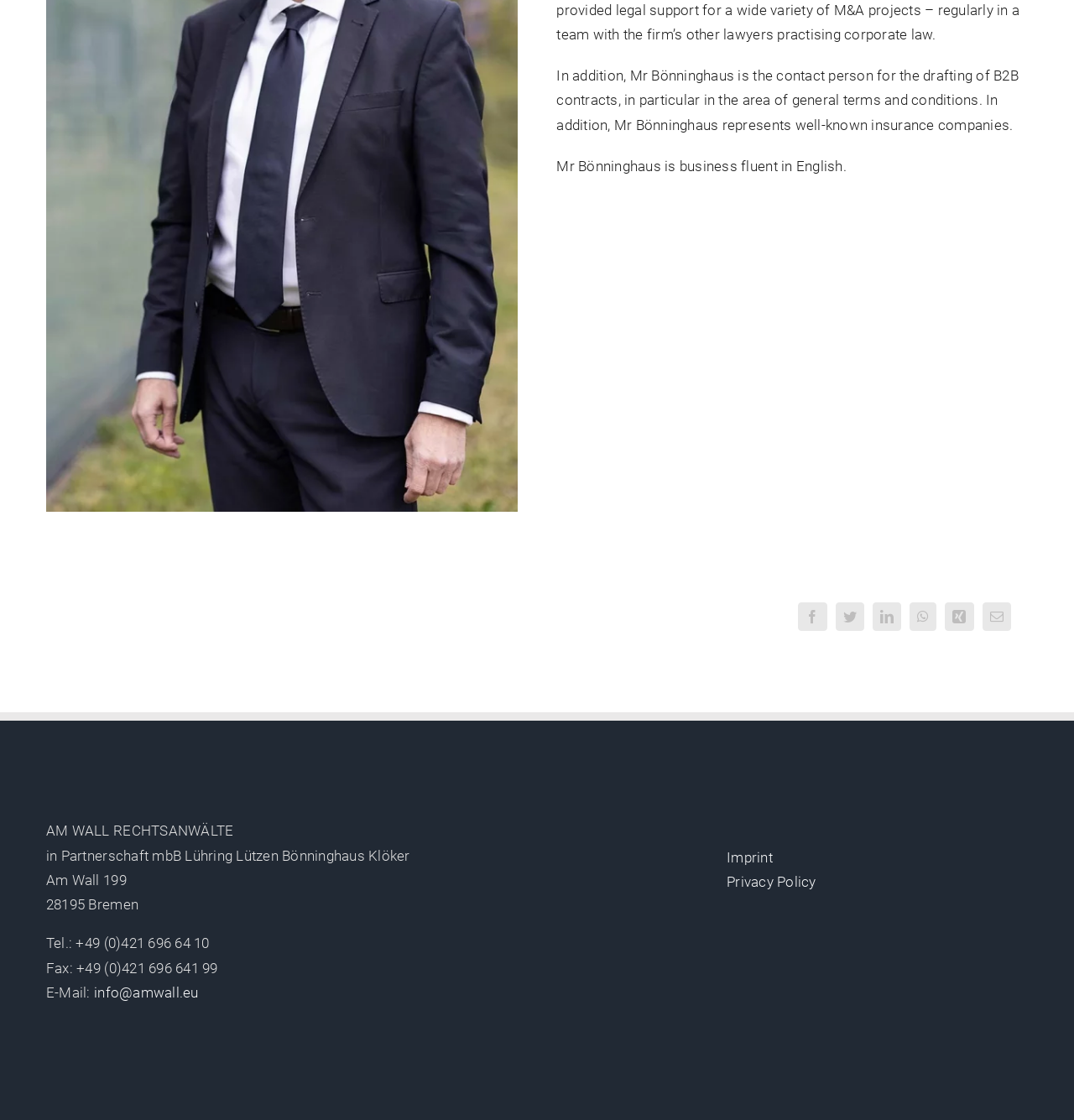Bounding box coordinates are specified in the format (top-left x, top-left y, bottom-right x, bottom-right y). All values are floating point numbers bounded between 0 and 1. Please provide the bounding box coordinate of the region this sentence describes: LinkedIn

[0.812, 0.538, 0.839, 0.563]